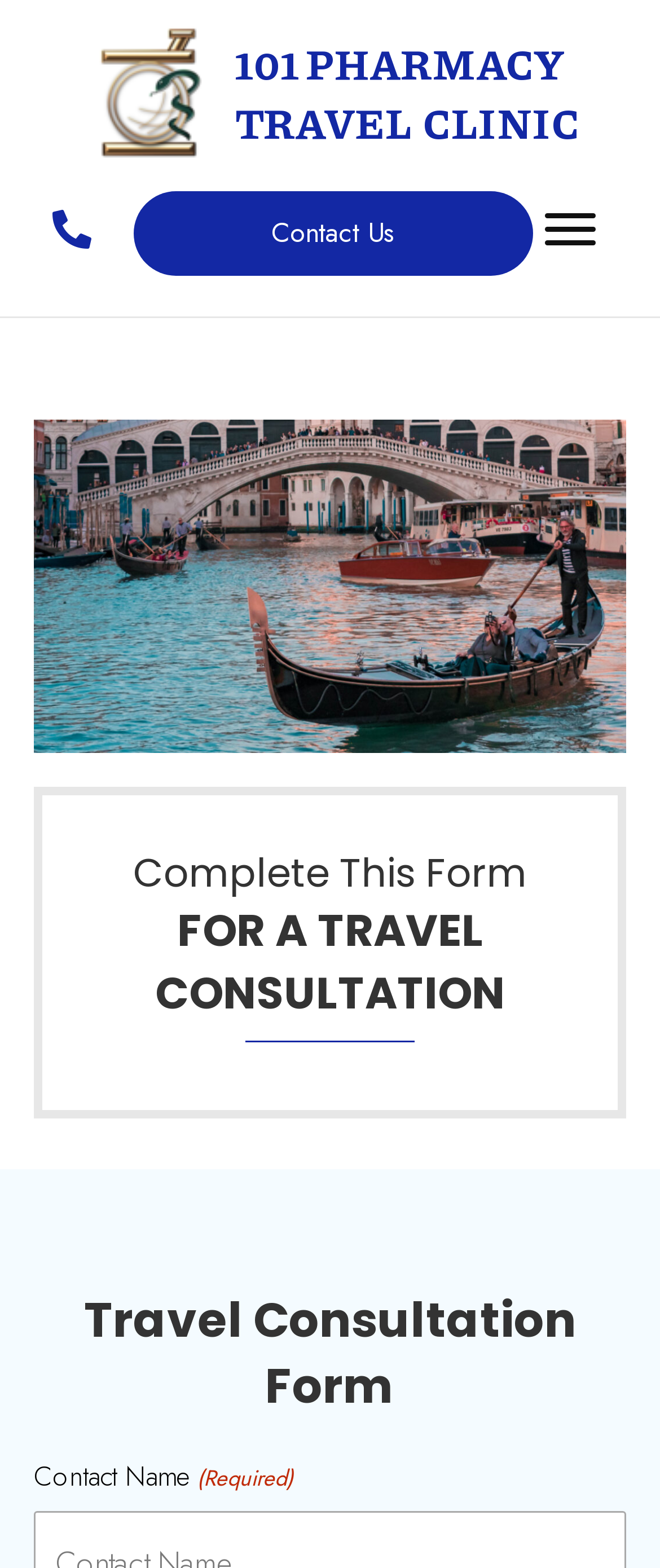Given the element description, predict the bounding box coordinates in the format (top-left x, top-left y, bottom-right x, bottom-right y), using floating point numbers between 0 and 1: aria-label="Go to tel:+14034558648"

[0.079, 0.131, 0.138, 0.158]